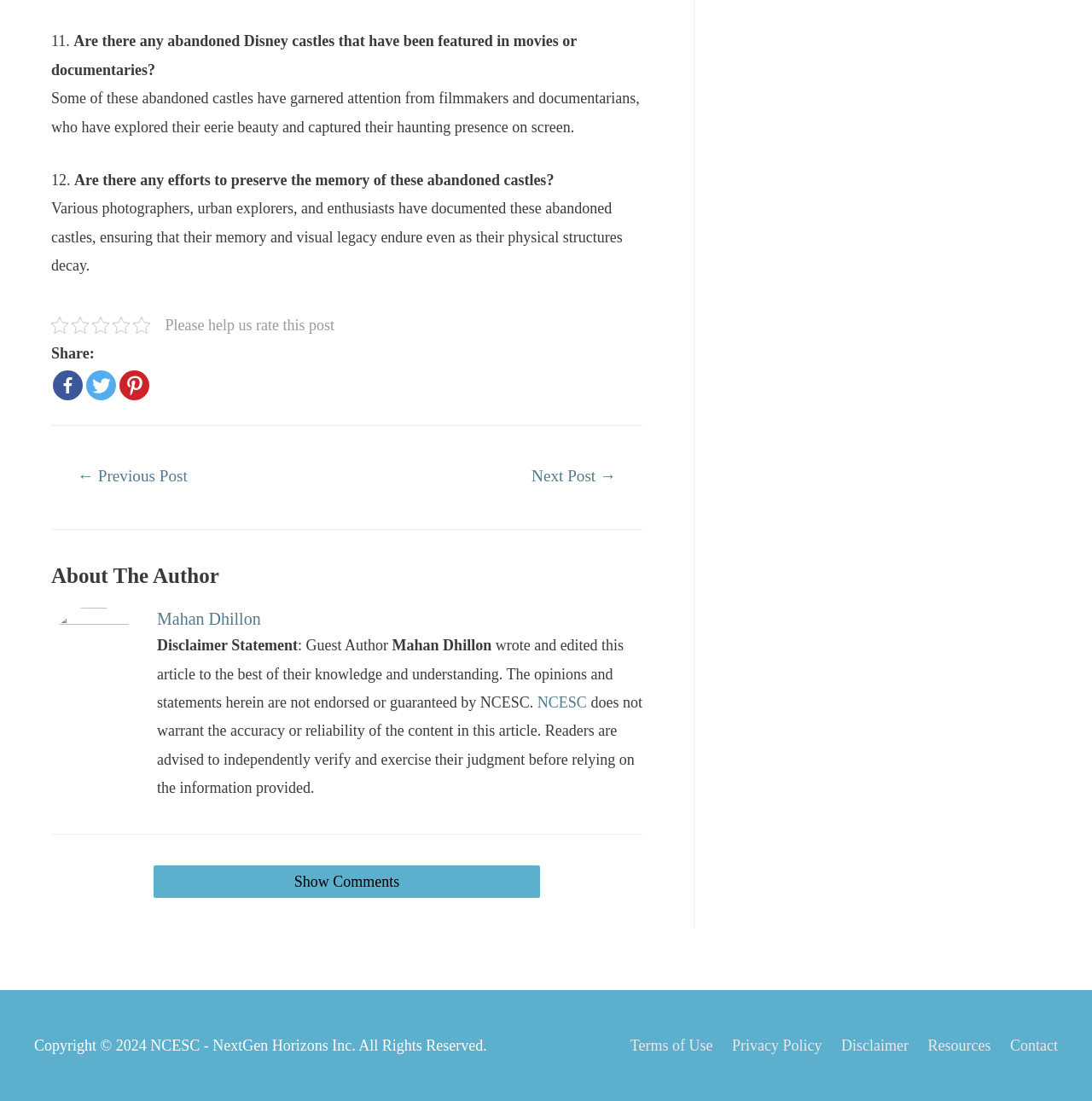Determine the bounding box coordinates for the area that needs to be clicked to fulfill this task: "Show comments". The coordinates must be given as four float numbers between 0 and 1, i.e., [left, top, right, bottom].

[0.269, 0.793, 0.366, 0.808]